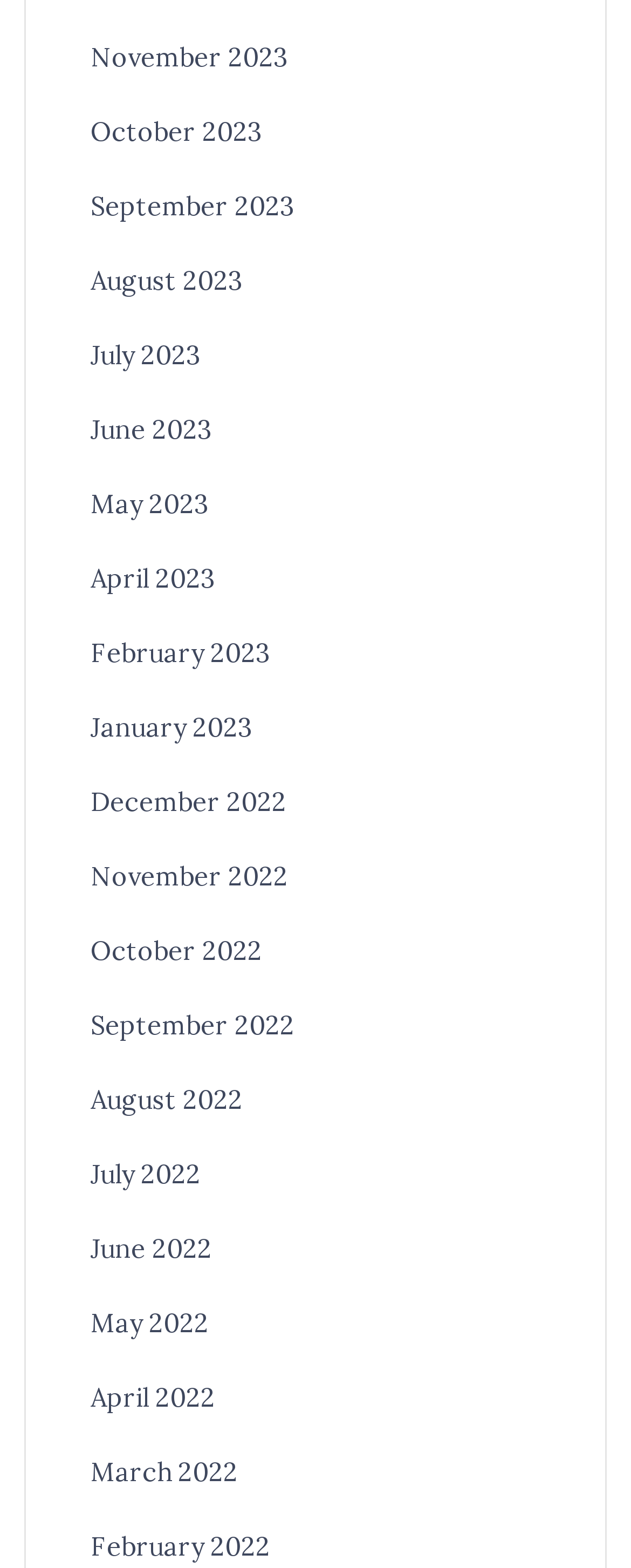Identify the bounding box coordinates for the element you need to click to achieve the following task: "Search for content". Provide the bounding box coordinates as four float numbers between 0 and 1, in the form [left, top, right, bottom].

None